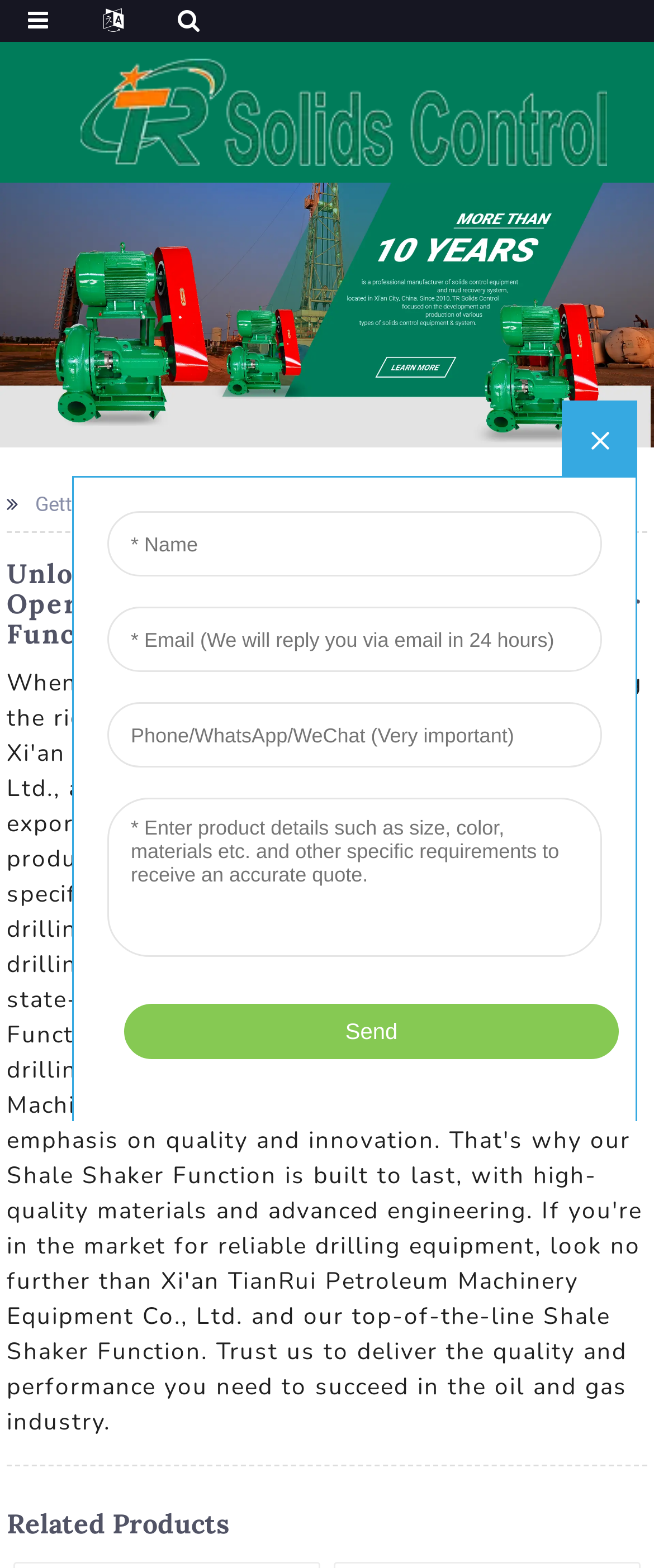What is the company's main product?
Give a single word or phrase as your answer by examining the image.

Shale Shaker Function